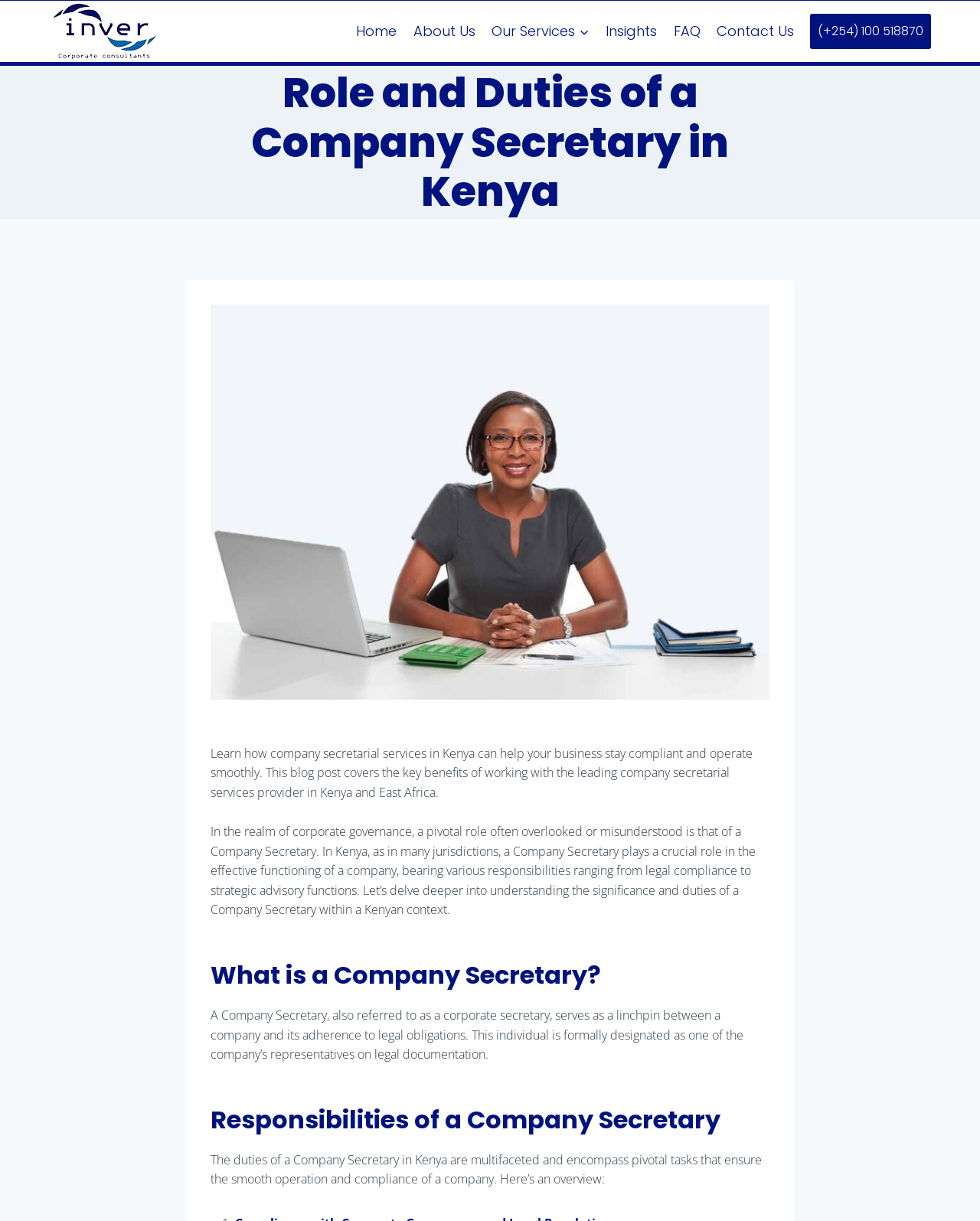What is the phone number on the webpage?
Please give a detailed and thorough answer to the question, covering all relevant points.

I find the phone number at the top-right corner of the webpage, which is (+254) 100 518870.